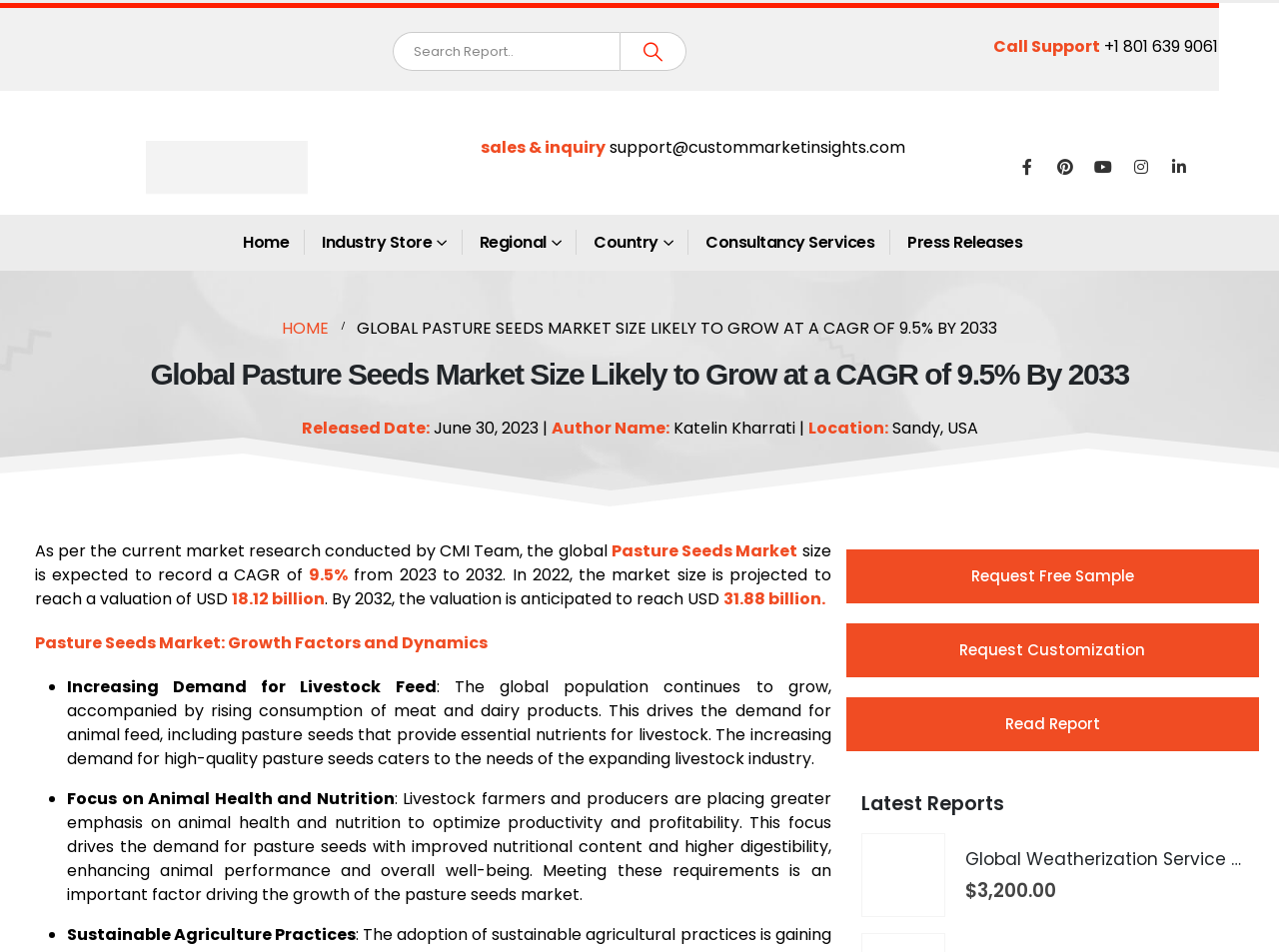Locate the primary heading on the webpage and return its text.

Global Pasture Seeds Market Size Likely to Grow at a CAGR of 9.5% By 2033